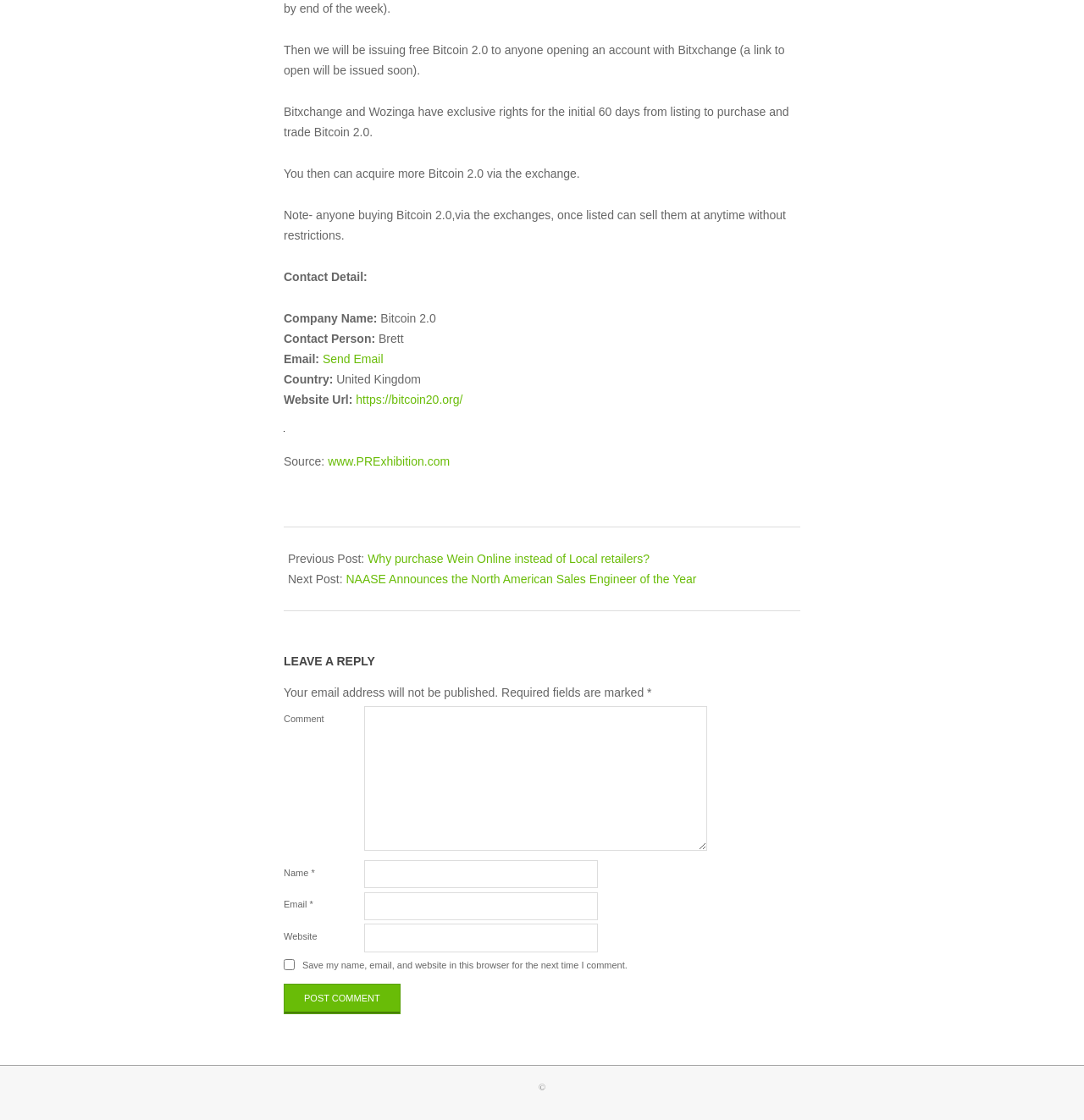What is the company name?
Using the screenshot, give a one-word or short phrase answer.

Not provided